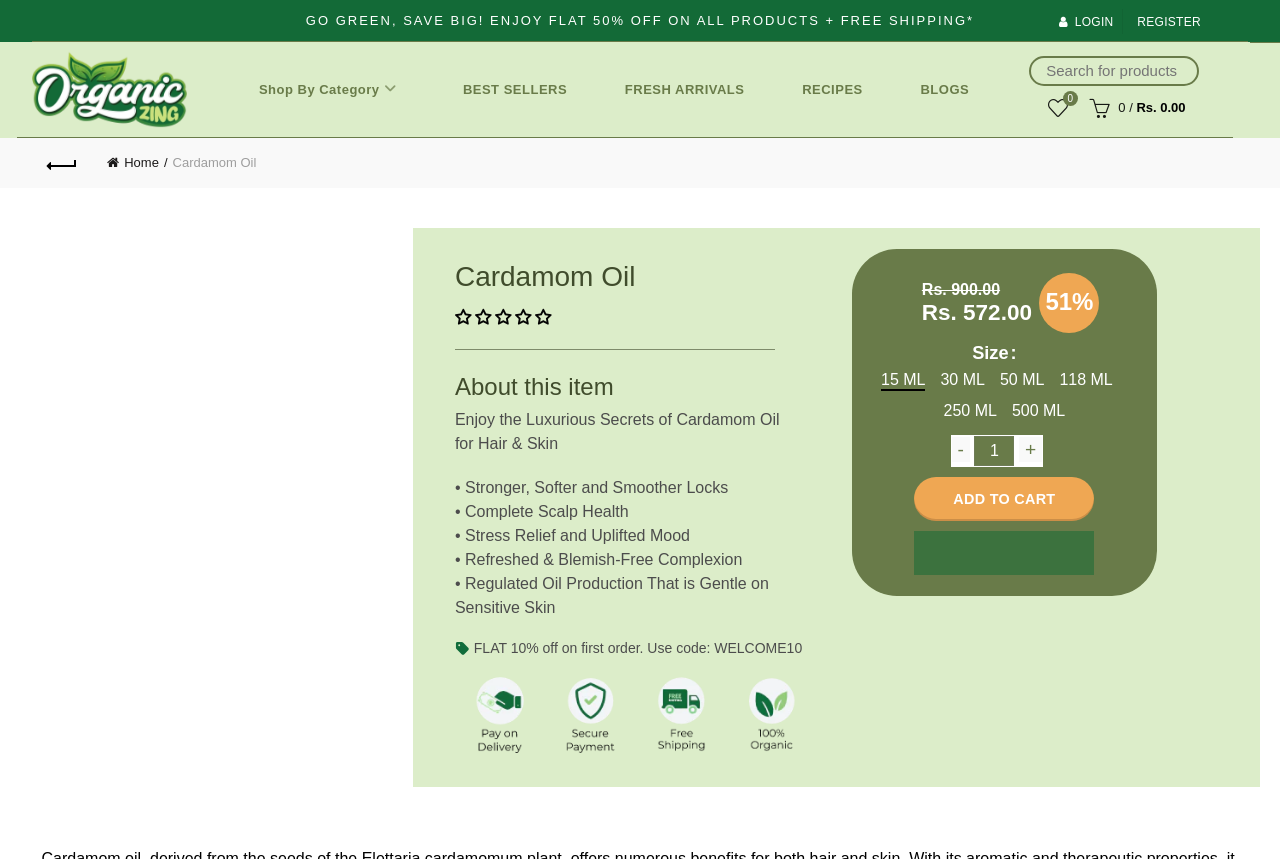Please specify the bounding box coordinates in the format (top-left x, top-left y, bottom-right x, bottom-right y), with values ranging from 0 to 1. Identify the bounding box for the UI component described as follows: Shop By Category

[0.202, 0.049, 0.317, 0.159]